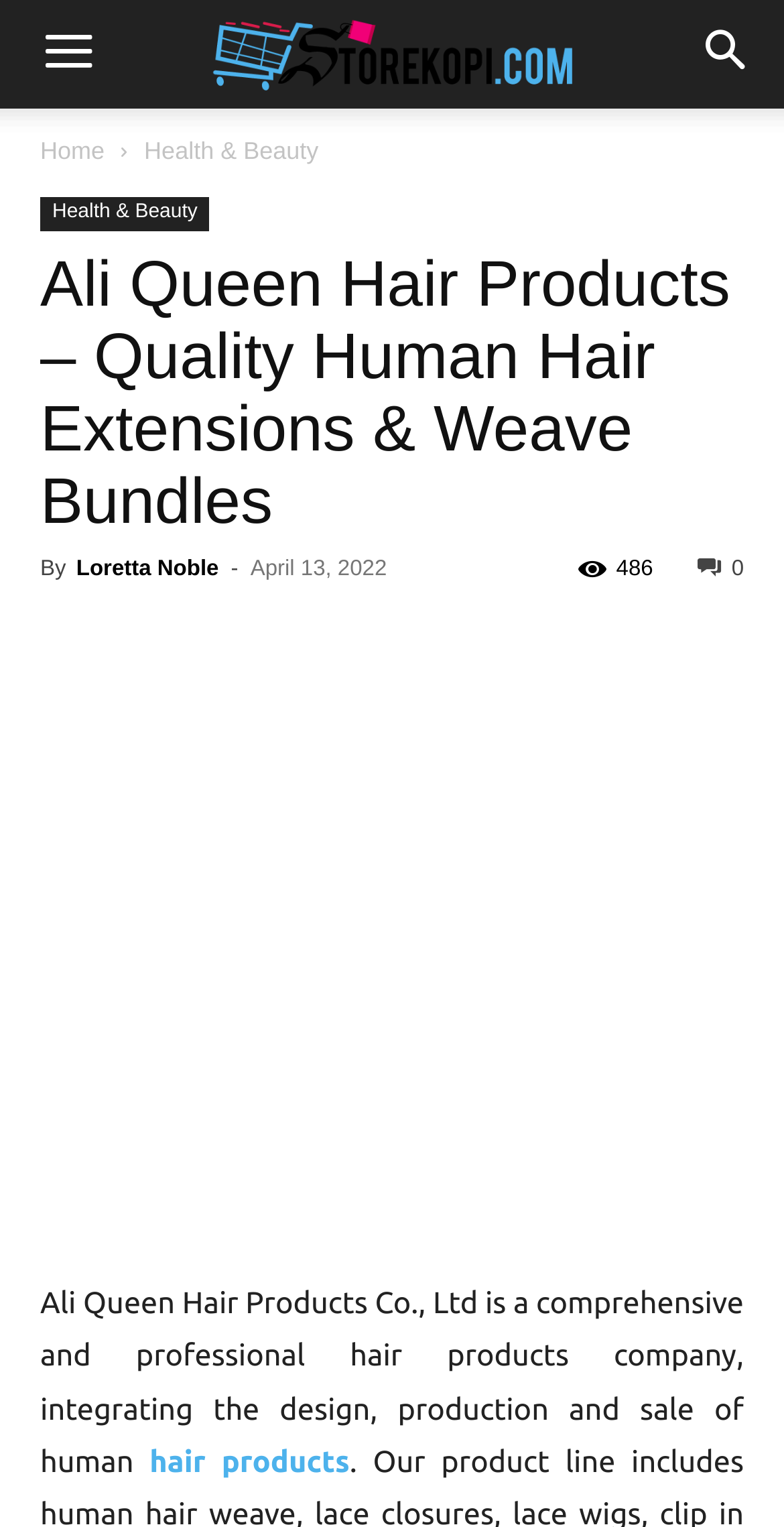Provide the bounding box coordinates of the area you need to click to execute the following instruction: "Click the menu button".

[0.005, 0.0, 0.169, 0.071]